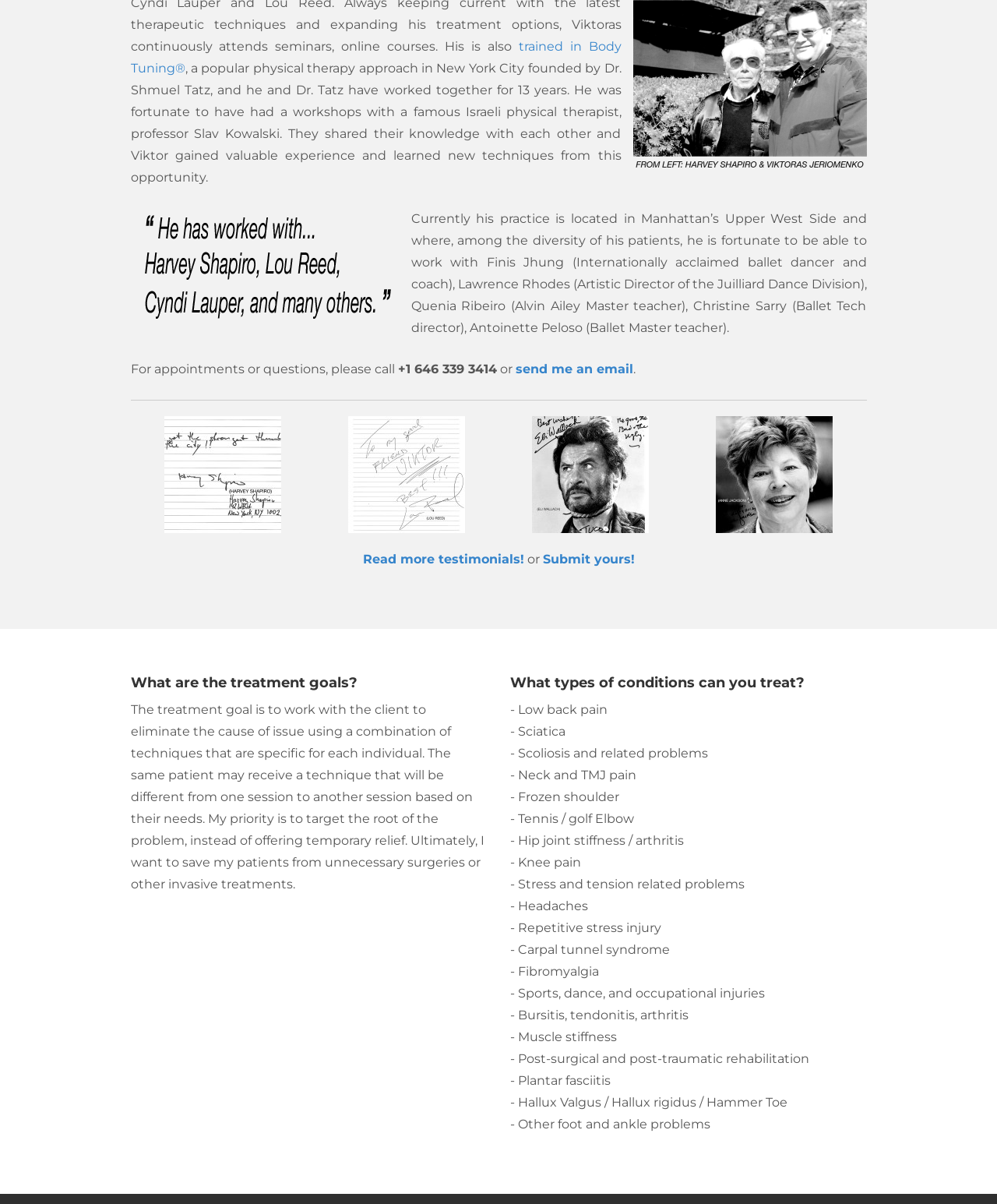Based on the element description: "trained in Body Tuning®", identify the bounding box coordinates for this UI element. The coordinates must be four float numbers between 0 and 1, listed as [left, top, right, bottom].

[0.131, 0.032, 0.623, 0.063]